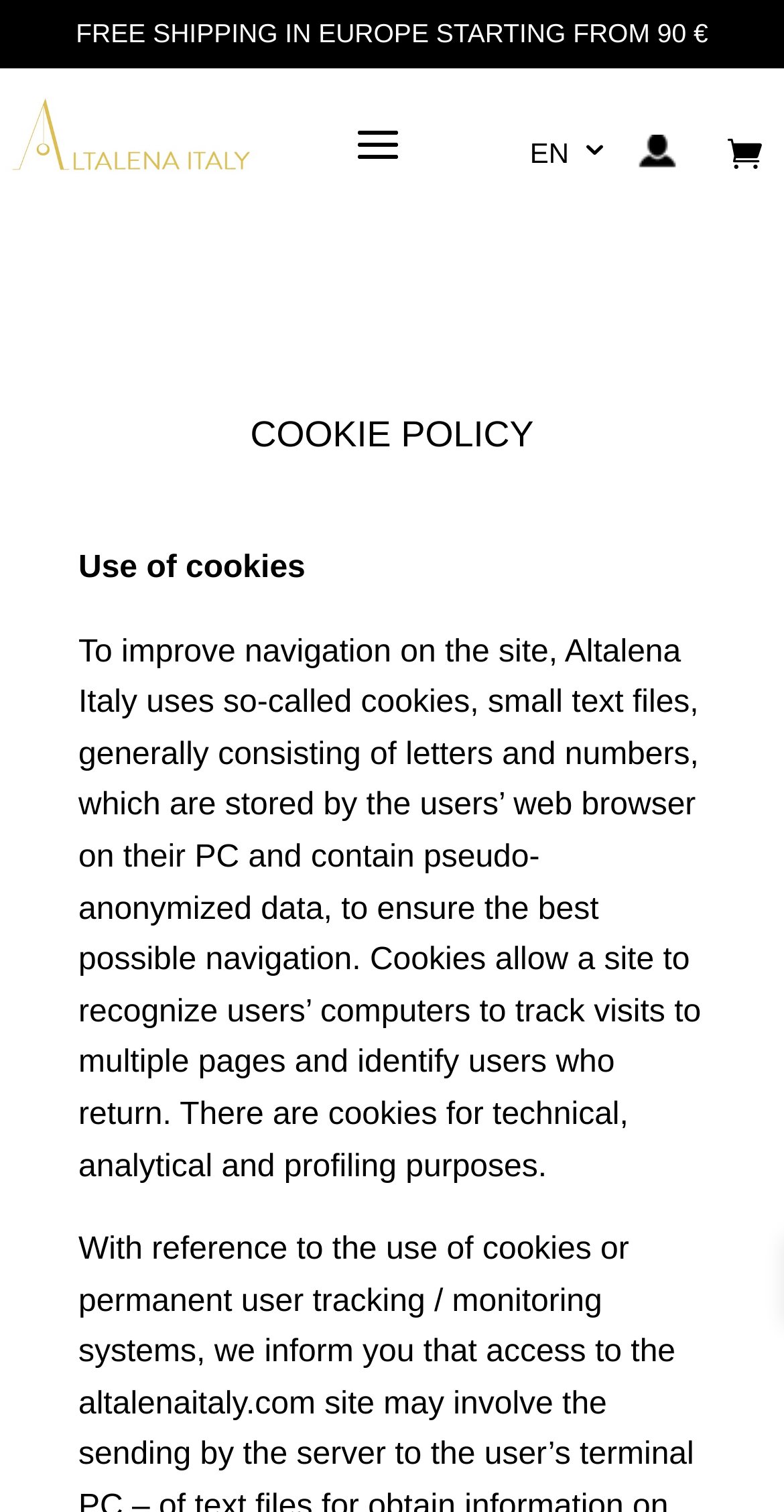Given the element description "parent_node: EN" in the screenshot, predict the bounding box coordinates of that UI element.

[0.928, 0.078, 0.972, 0.125]